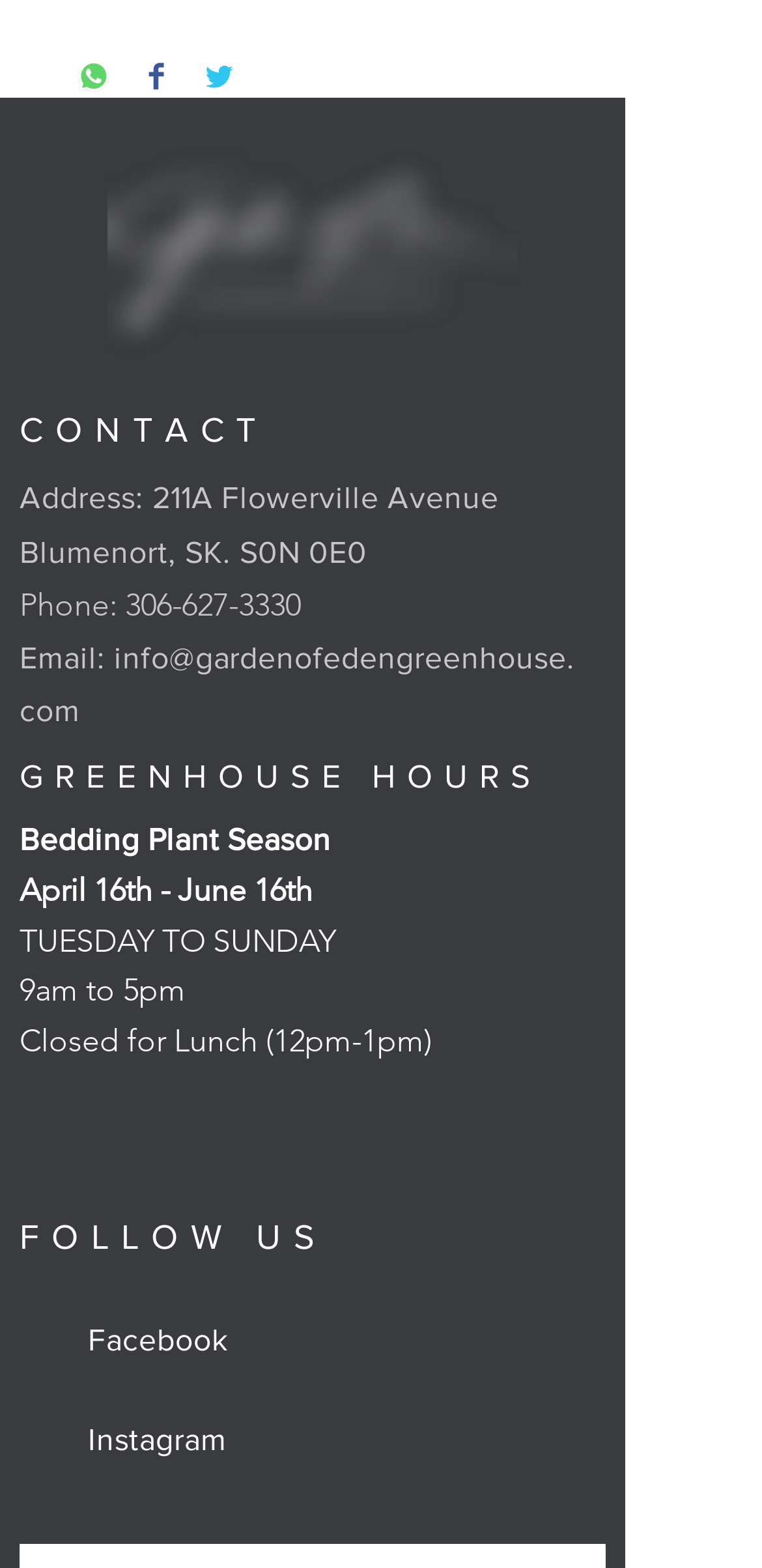Using details from the image, please answer the following question comprehensively:
What is the email address of the greenhouse?

I found the email address by looking at the 'CONTACT' section, where it says 'Email:' followed by the link 'info@gardenofedengreenhouse.com'.